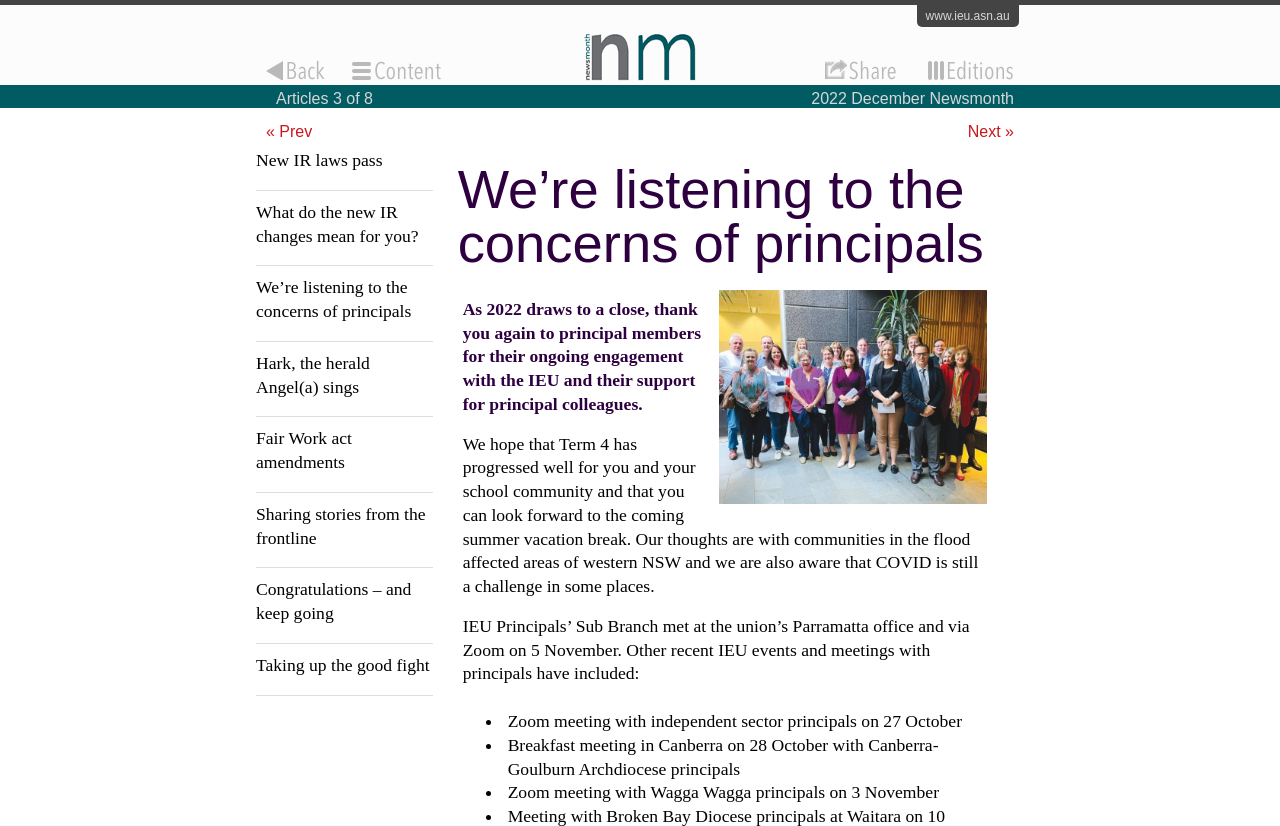Please find the bounding box coordinates of the element that must be clicked to perform the given instruction: "Go to the next page". The coordinates should be four float numbers from 0 to 1, i.e., [left, top, right, bottom].

[0.756, 0.149, 0.792, 0.169]